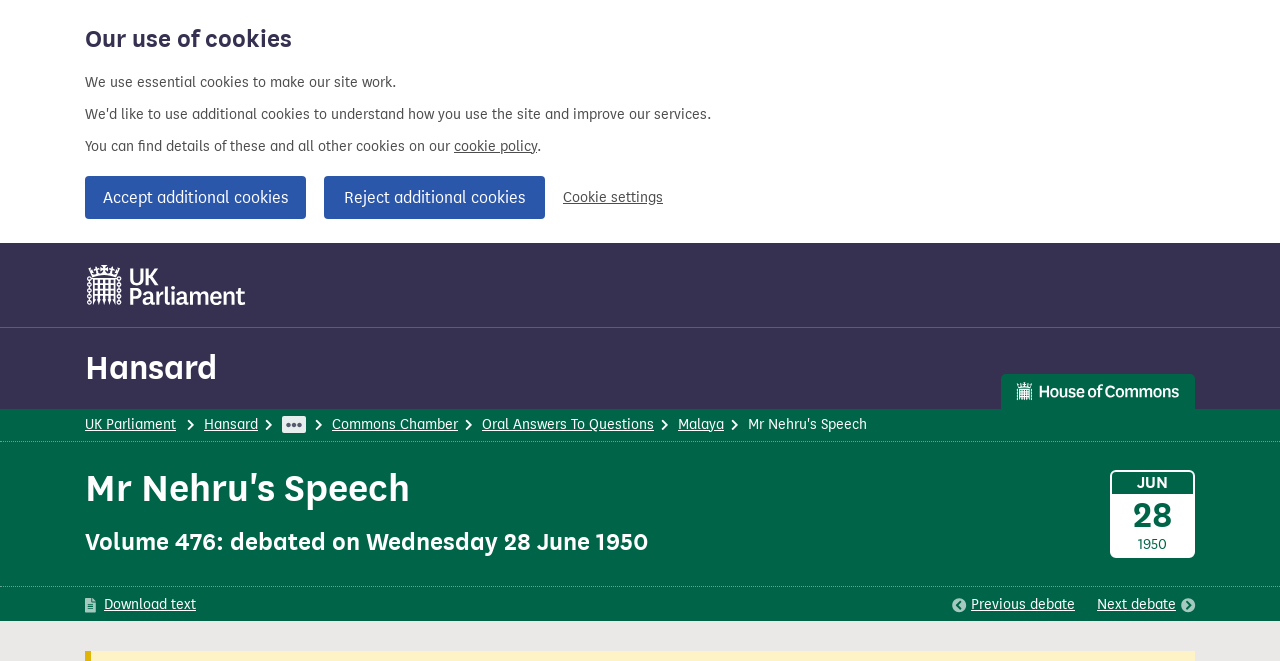Identify the bounding box coordinates of the region that needs to be clicked to carry out this instruction: "Follow Article". Provide these coordinates as four float numbers ranging from 0 to 1, i.e., [left, top, right, bottom].

None